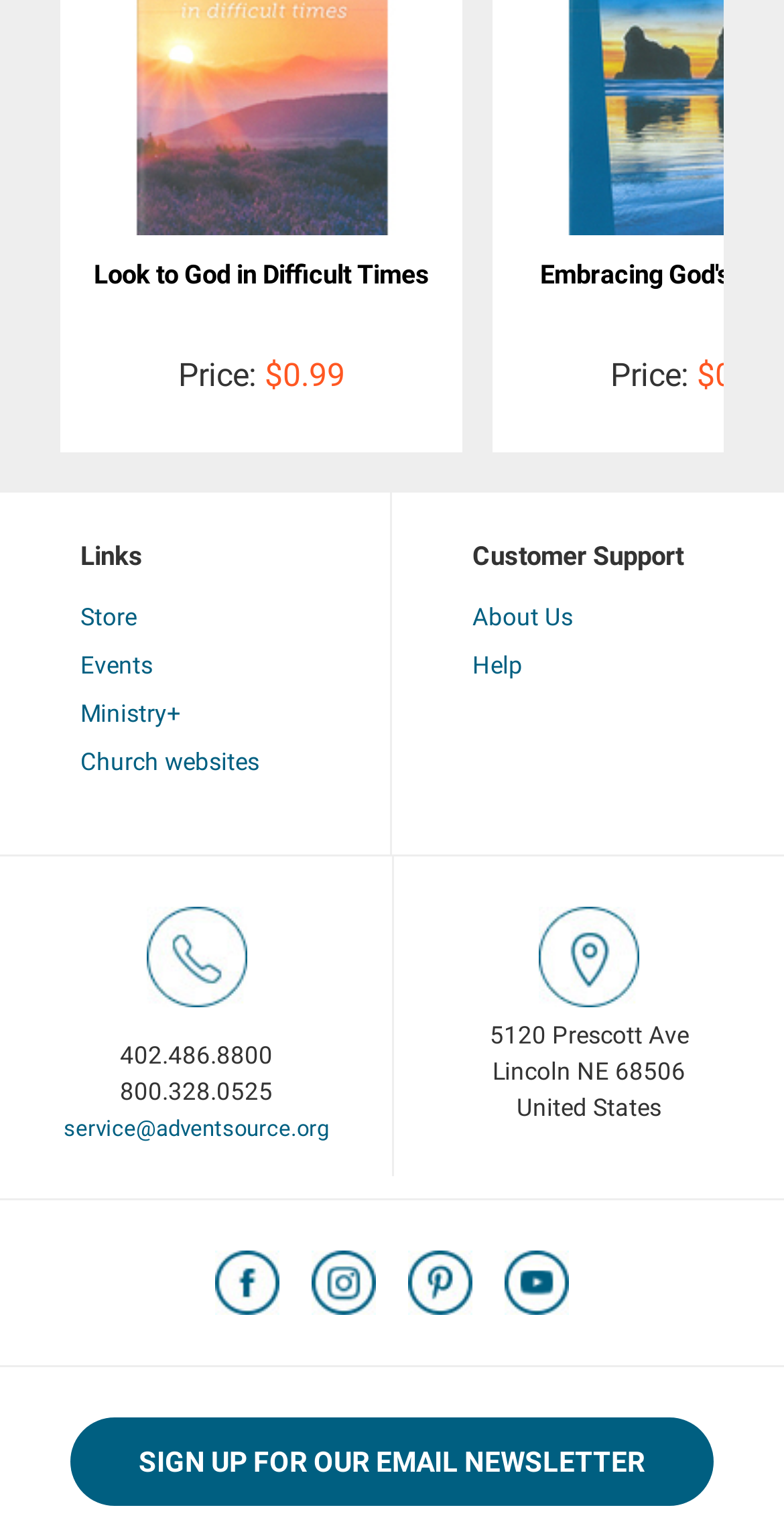Please identify the bounding box coordinates of the element's region that should be clicked to execute the following instruction: "Sign up for the email newsletter". The bounding box coordinates must be four float numbers between 0 and 1, i.e., [left, top, right, bottom].

[0.09, 0.928, 0.91, 0.986]